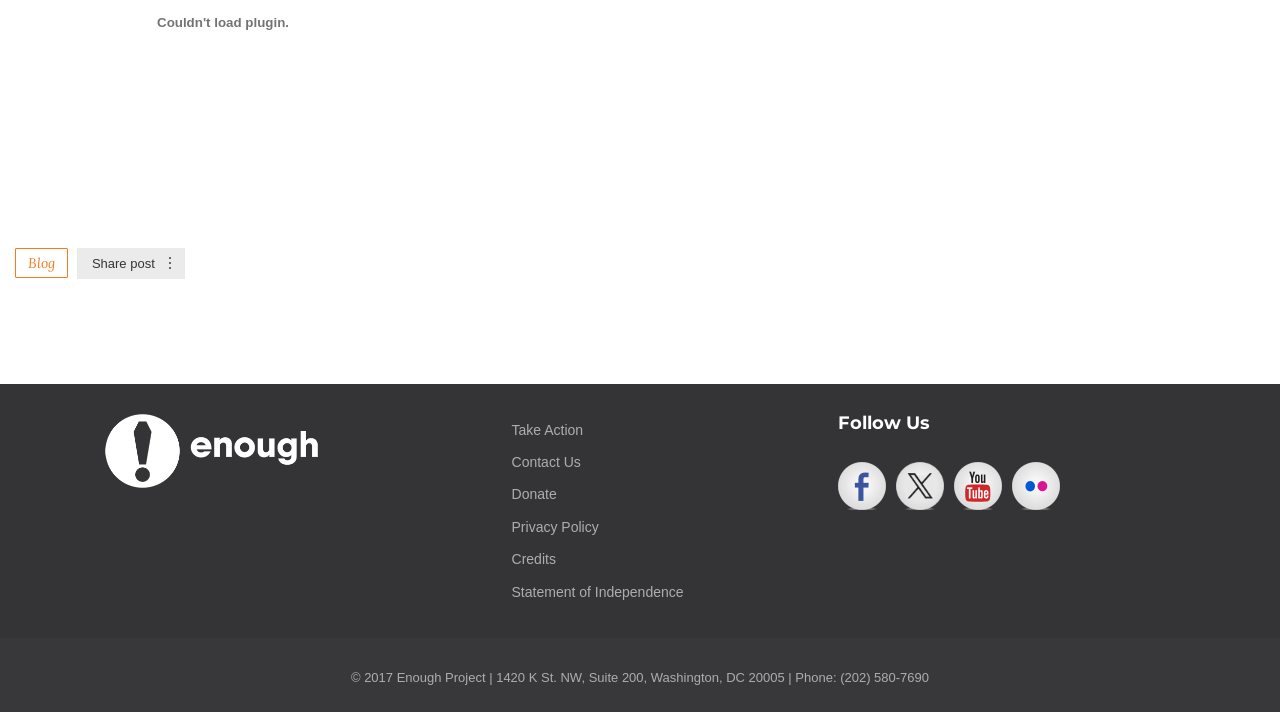Carefully examine the image and provide an in-depth answer to the question: What is the address of the organization?

The address of the organization can be found in the footer section, which contains the copyright information and the address of the organization.